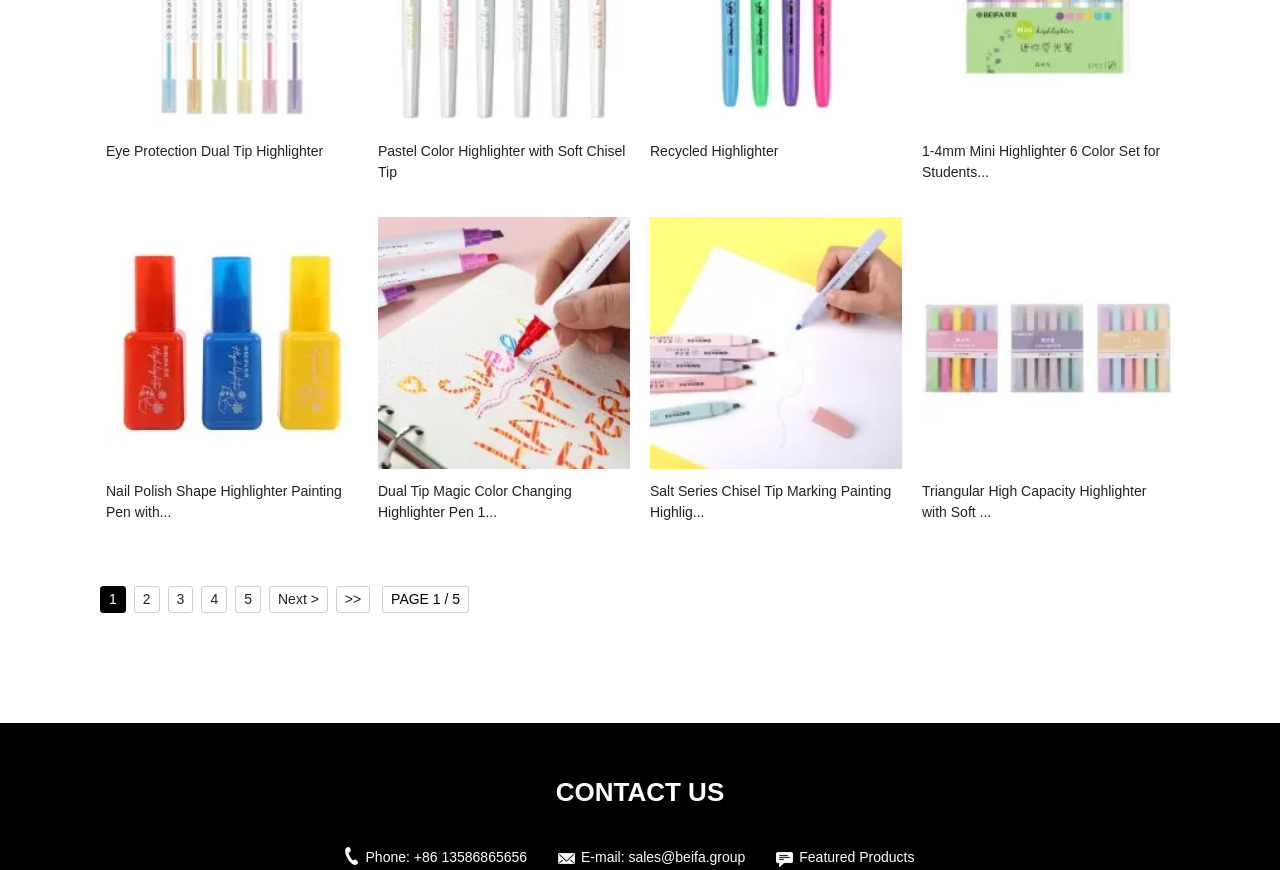Please provide the bounding box coordinates for the element that needs to be clicked to perform the instruction: "Contact us by phone". The coordinates must consist of four float numbers between 0 and 1, formatted as [left, top, right, bottom].

[0.323, 0.975, 0.412, 0.994]